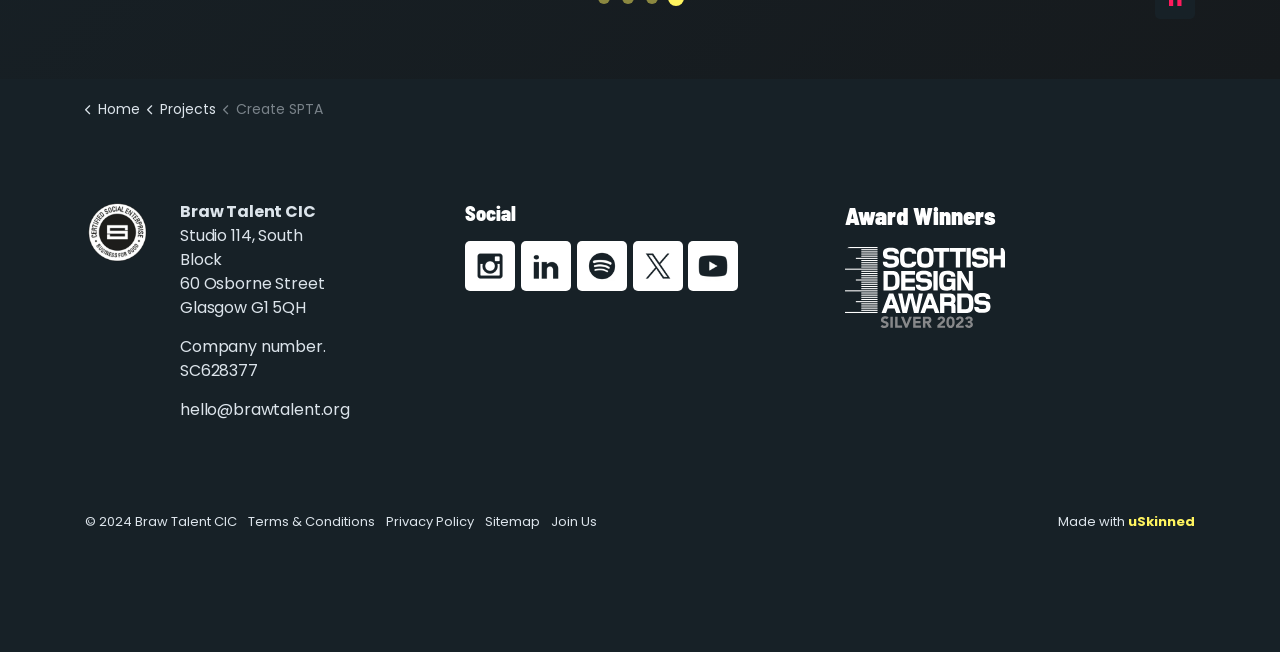Determine the bounding box coordinates for the UI element matching this description: "Terms & Conditions".

[0.194, 0.786, 0.293, 0.815]